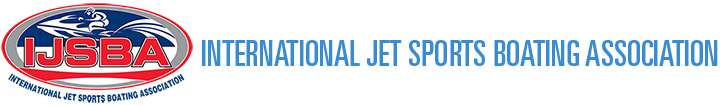Provide a brief response in the form of a single word or phrase:
What is the color of the font below the abbreviation?

Blue